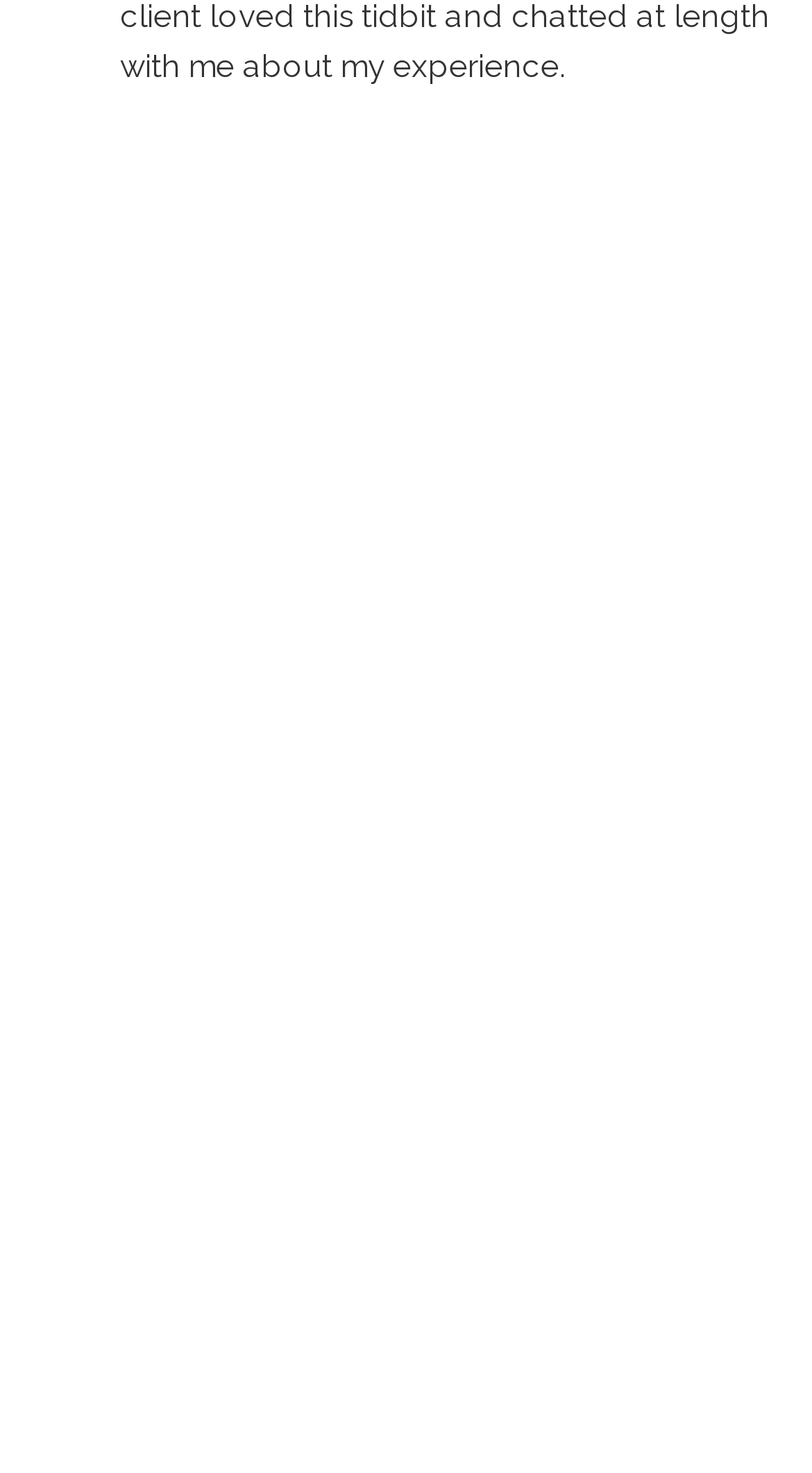Please determine the bounding box coordinates for the element that should be clicked to follow these instructions: "explore 0210-DSCRamPromaster-0187-2".

[0.032, 0.496, 0.487, 0.684]